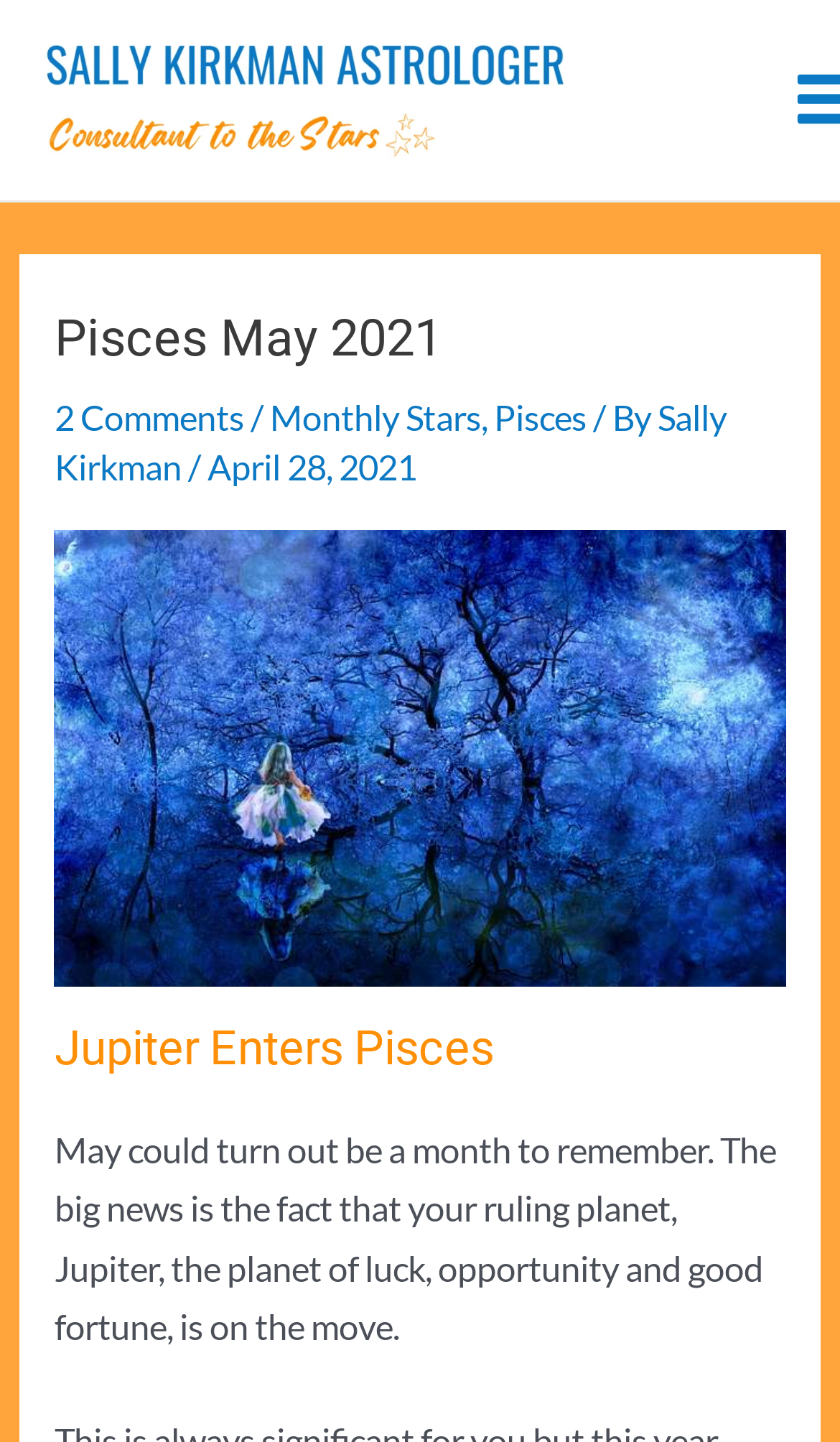Locate the bounding box of the UI element described in the following text: "Home".

None